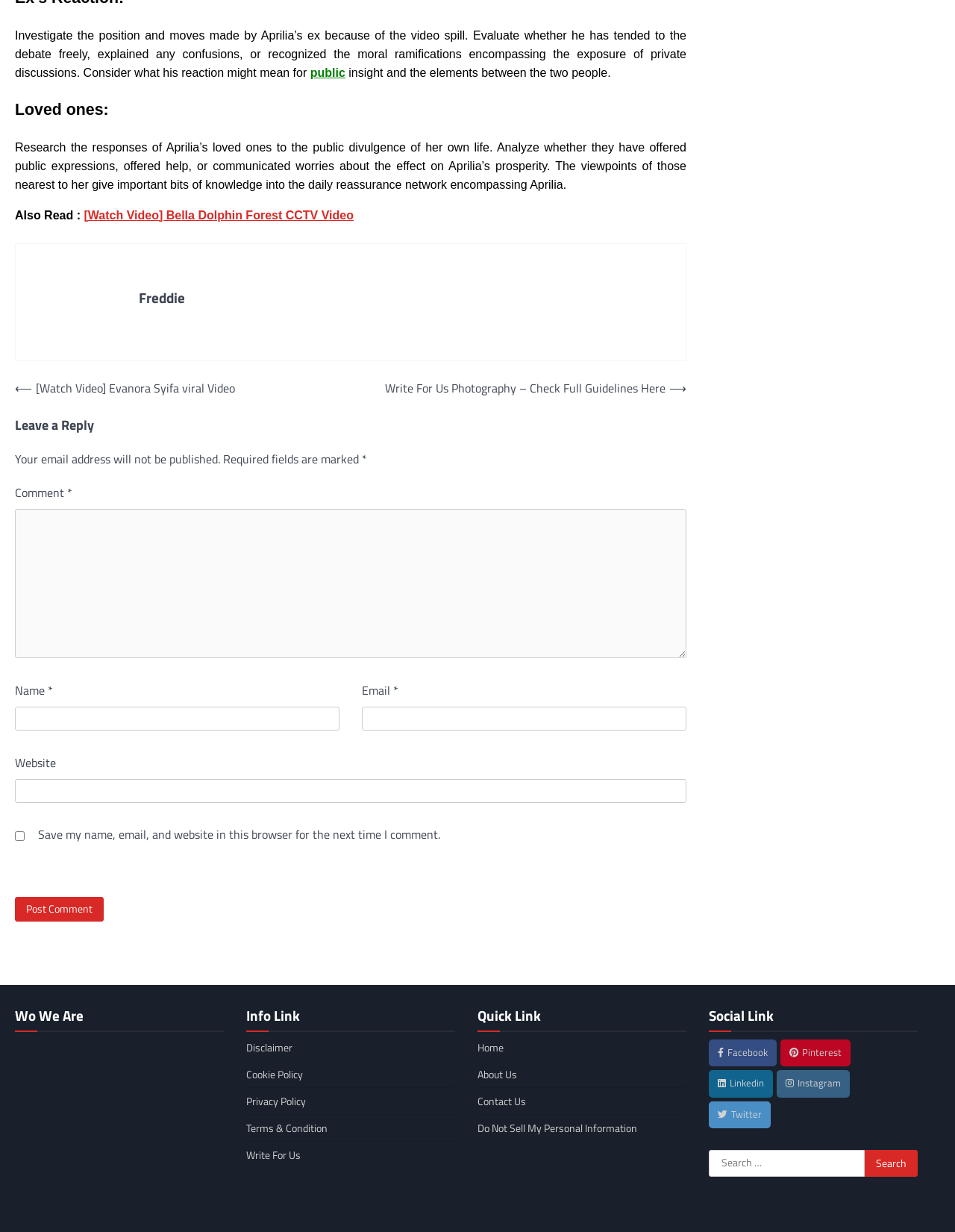Respond to the following query with just one word or a short phrase: 
What is the name of the person mentioned in the 'Loved ones' section?

Freddie